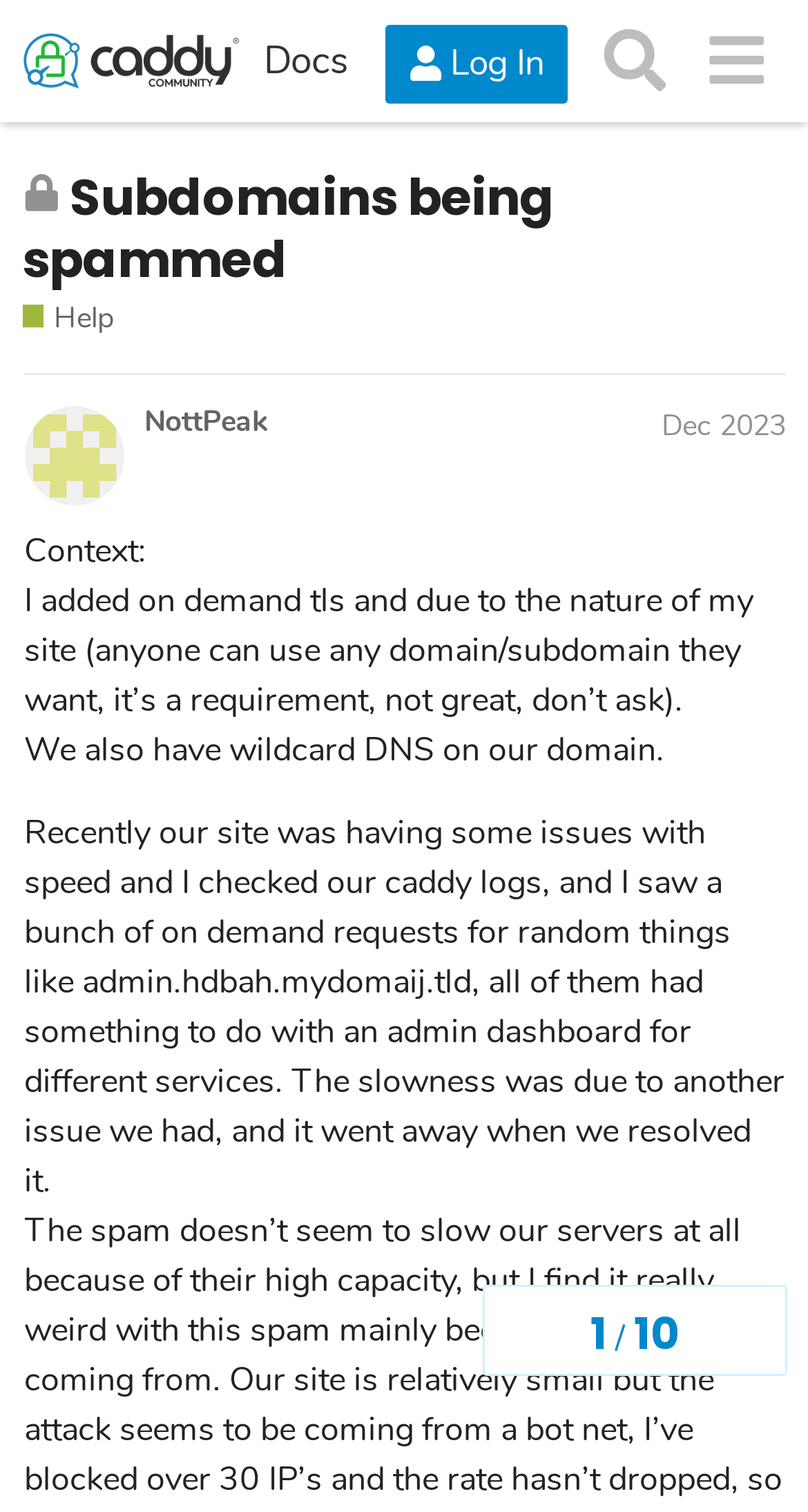Respond to the question below with a single word or phrase: How many replies are allowed in this topic?

No longer accepts new replies